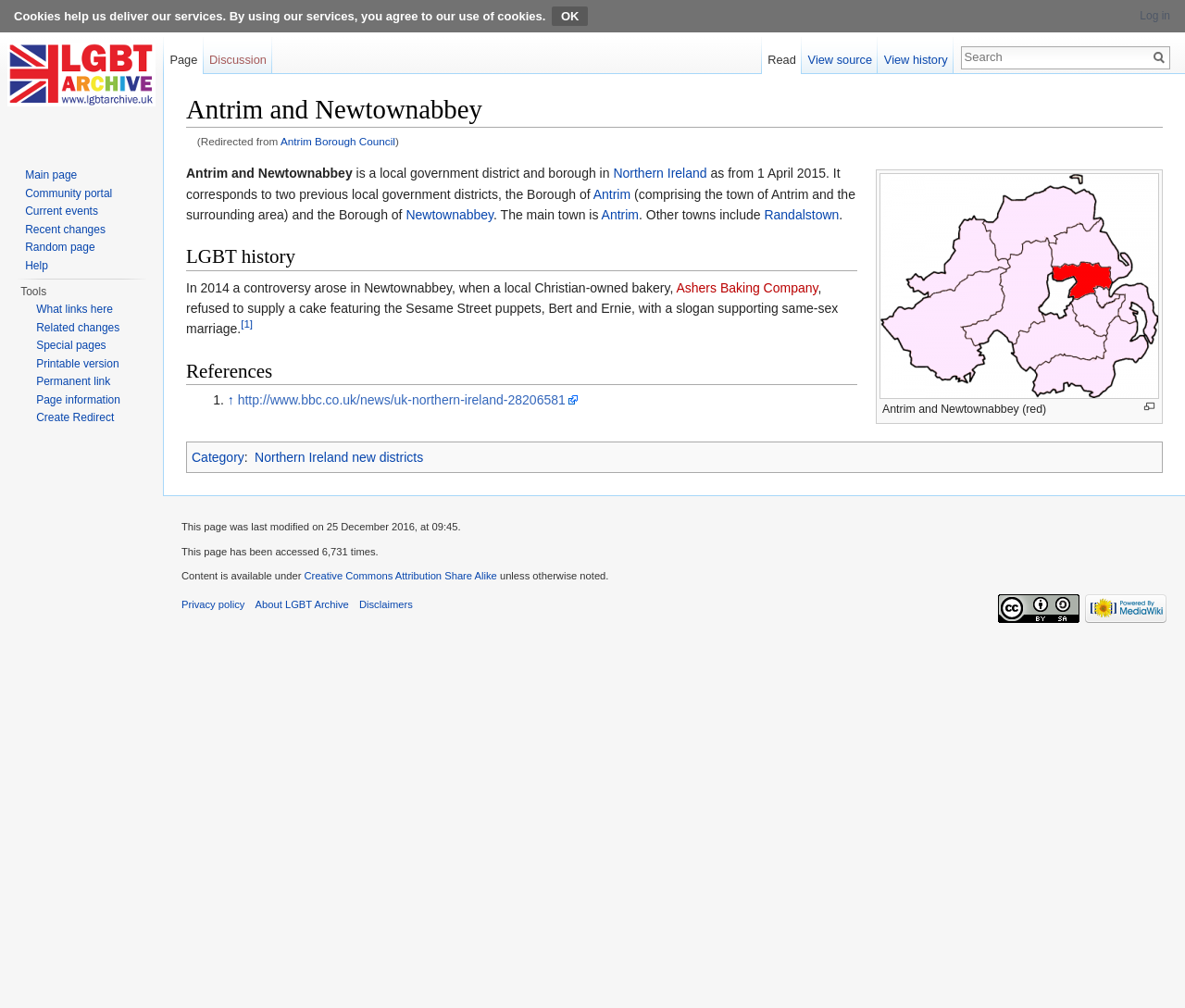What is the name of the local government district and borough in Northern Ireland?
Please analyze the image and answer the question with as much detail as possible.

This answer can be obtained by reading the first sentence of the webpage, which states 'Antrim and Newtownabbey is a local government district and borough in Northern Ireland as from 1 April 2015.'